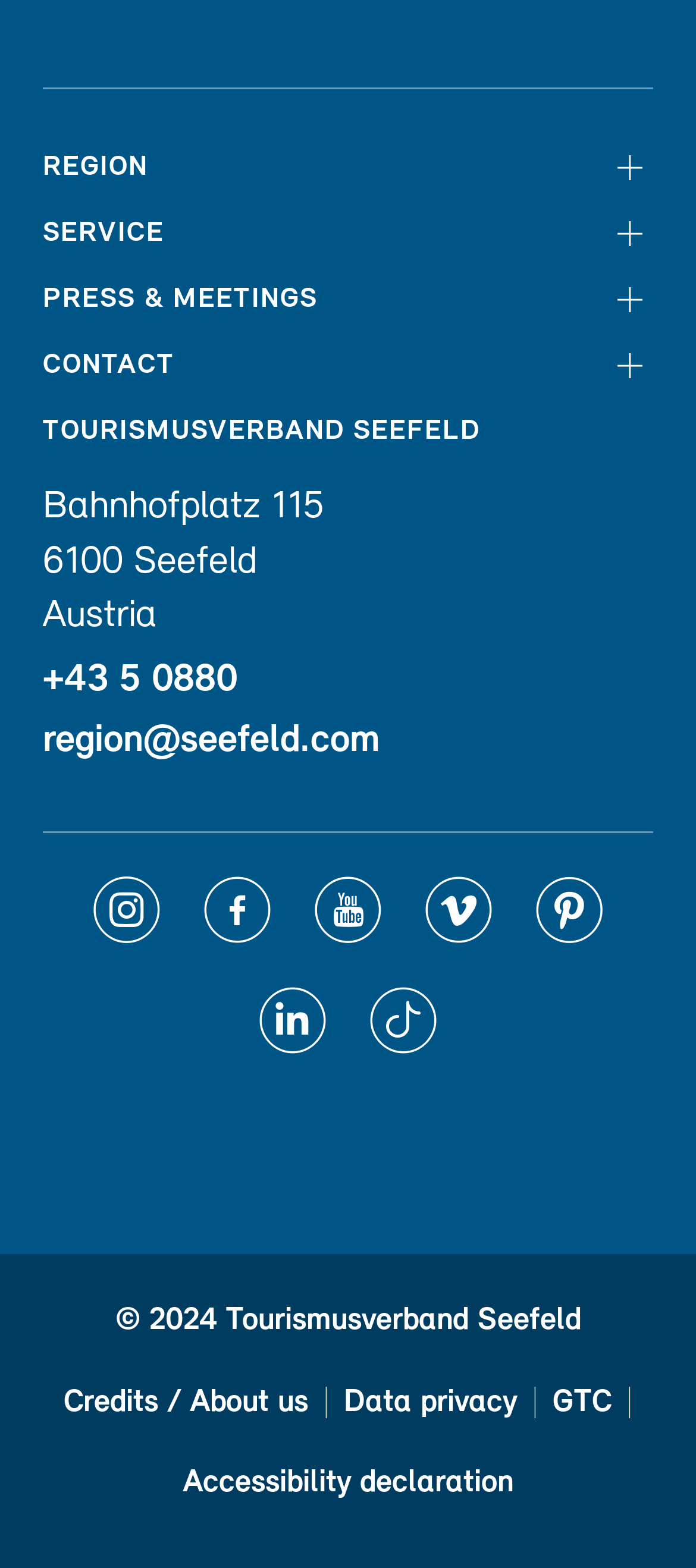Reply to the question below using a single word or brief phrase:
What is the name of the tourism board?

TOURISMUSVERBAND SEEFELD